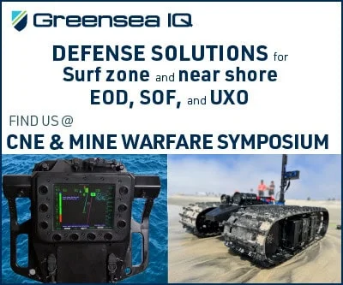What is the purpose of the advanced control panel?
Please respond to the question with a detailed and thorough explanation.

The caption describes the advanced control panel as being positioned on the left, and suggests that it is likely used for navigating or operating their defense technologies, implying a functional role in the operation of these systems.